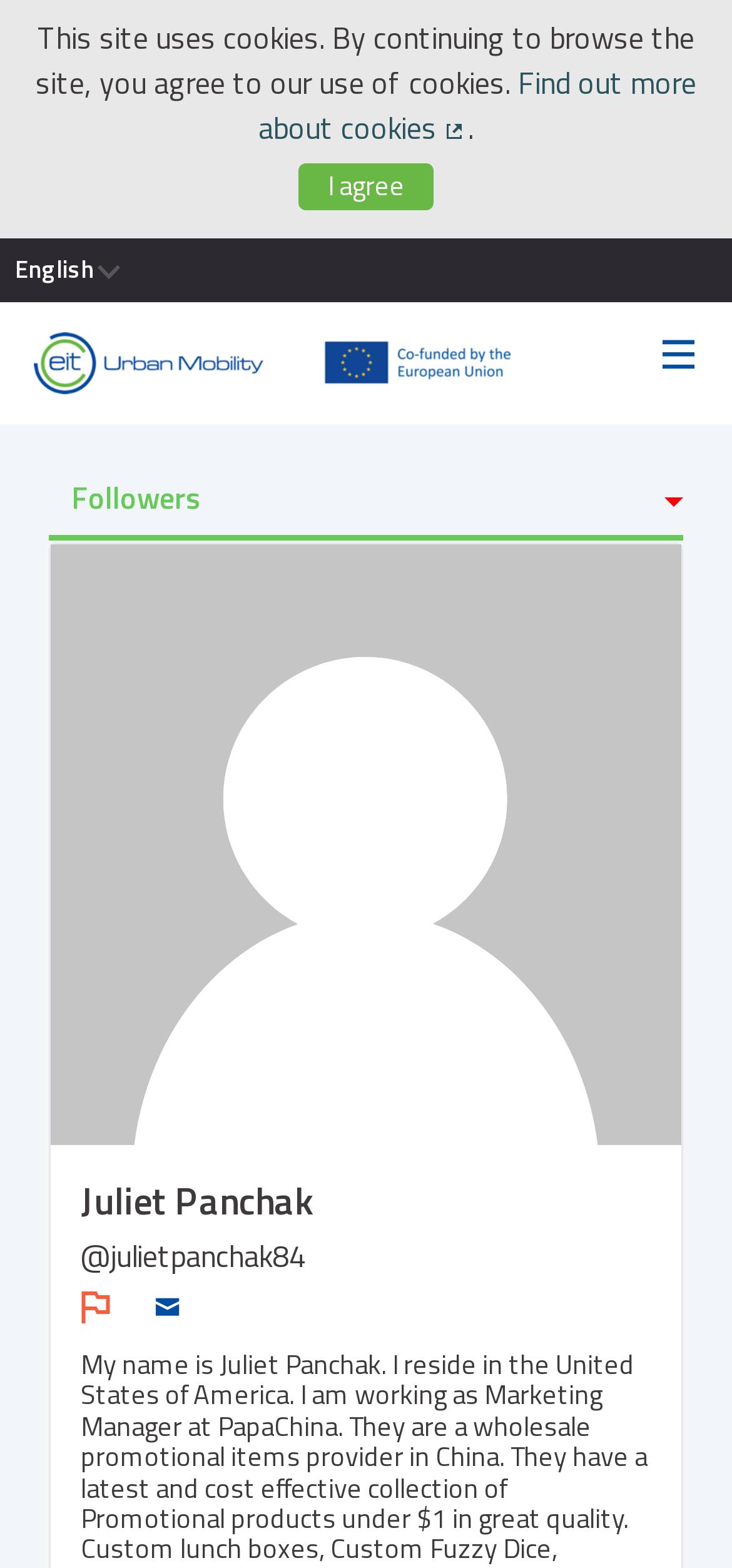What is the image above the 'Go to front page' link?
Look at the image and answer the question using a single word or phrase.

EIT Urban Mobility's official logo